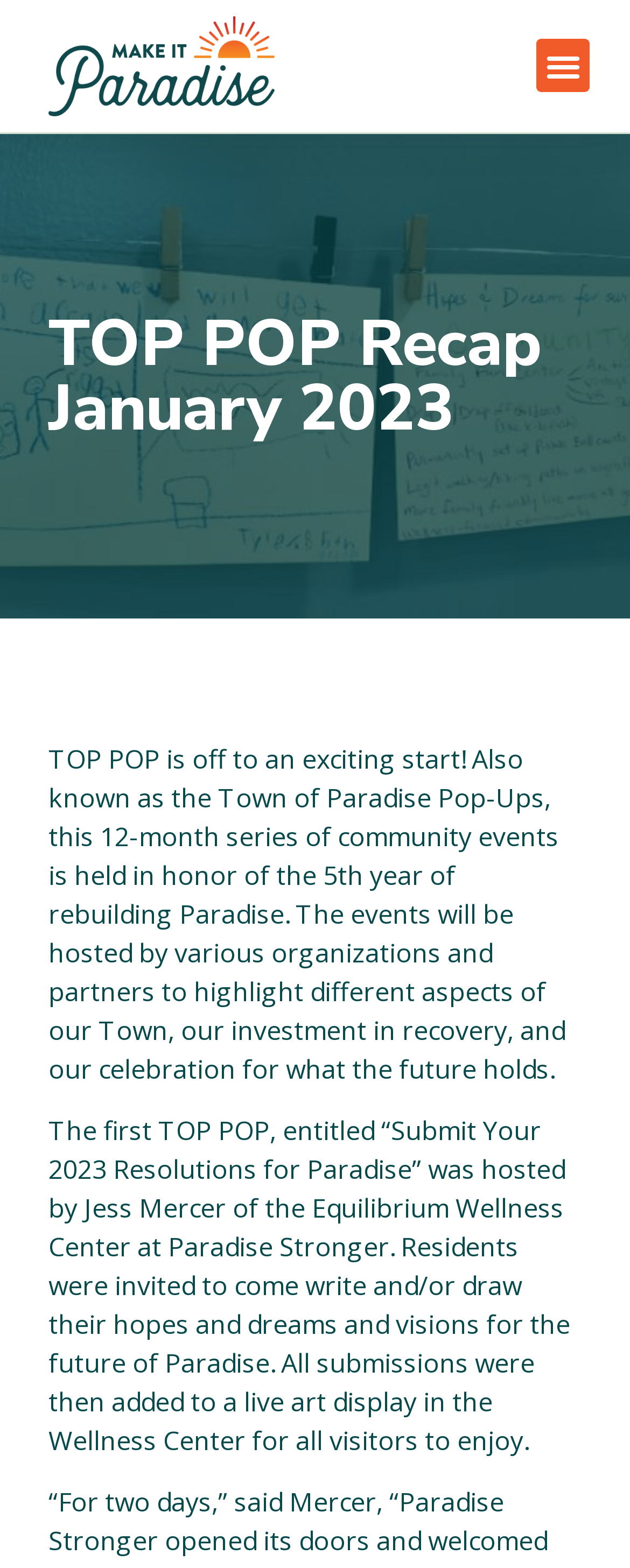Locate and provide the bounding box coordinates for the HTML element that matches this description: "Menu".

[0.851, 0.025, 0.936, 0.059]